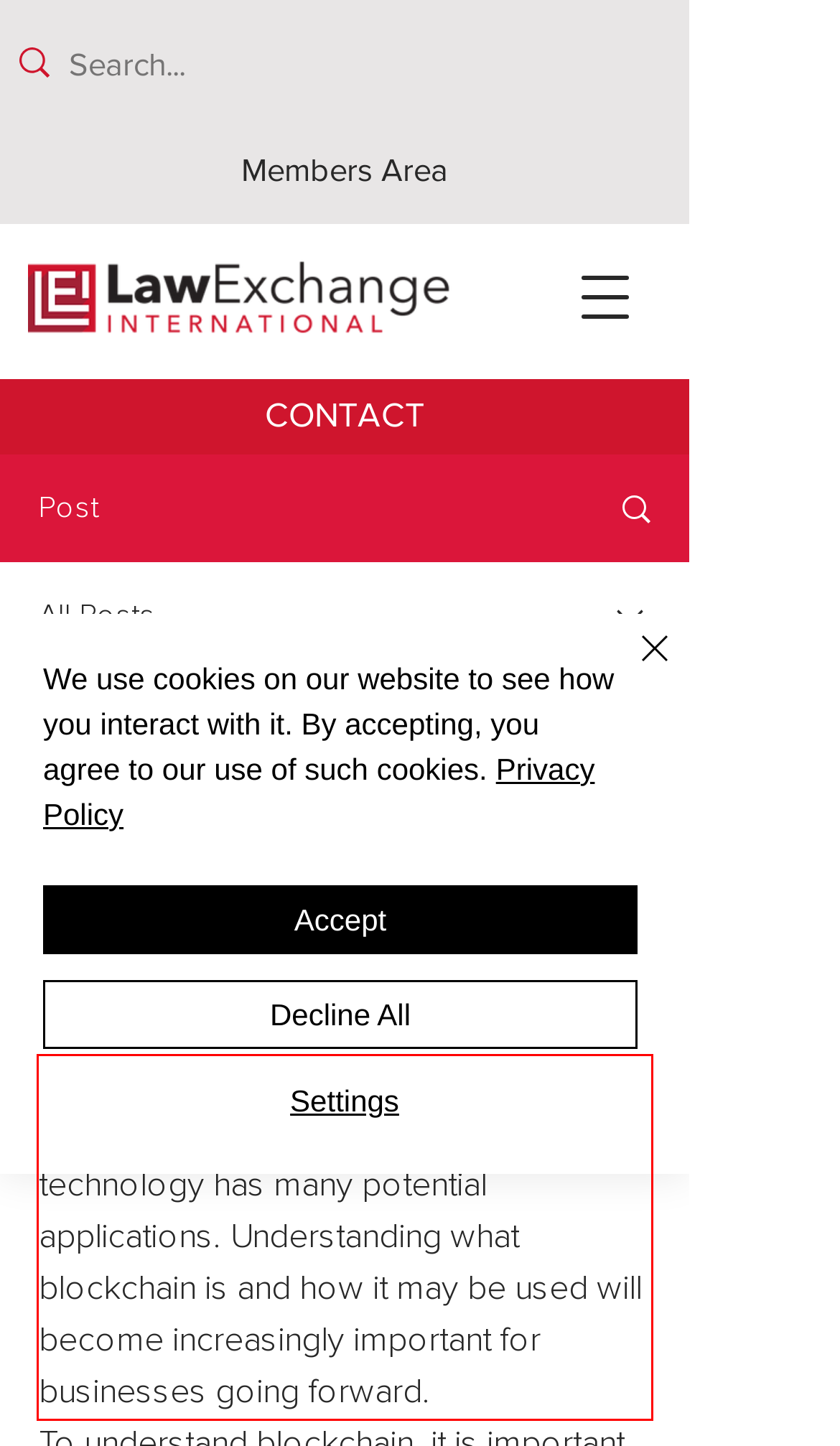Please look at the screenshot provided and find the red bounding box. Extract the text content contained within this bounding box.

The word “blockchain” is commonly associated with bitcoin, but blockchain technology has many potential applications. Understanding what blockchain is and how it may be used will become increasingly important for businesses going forward.